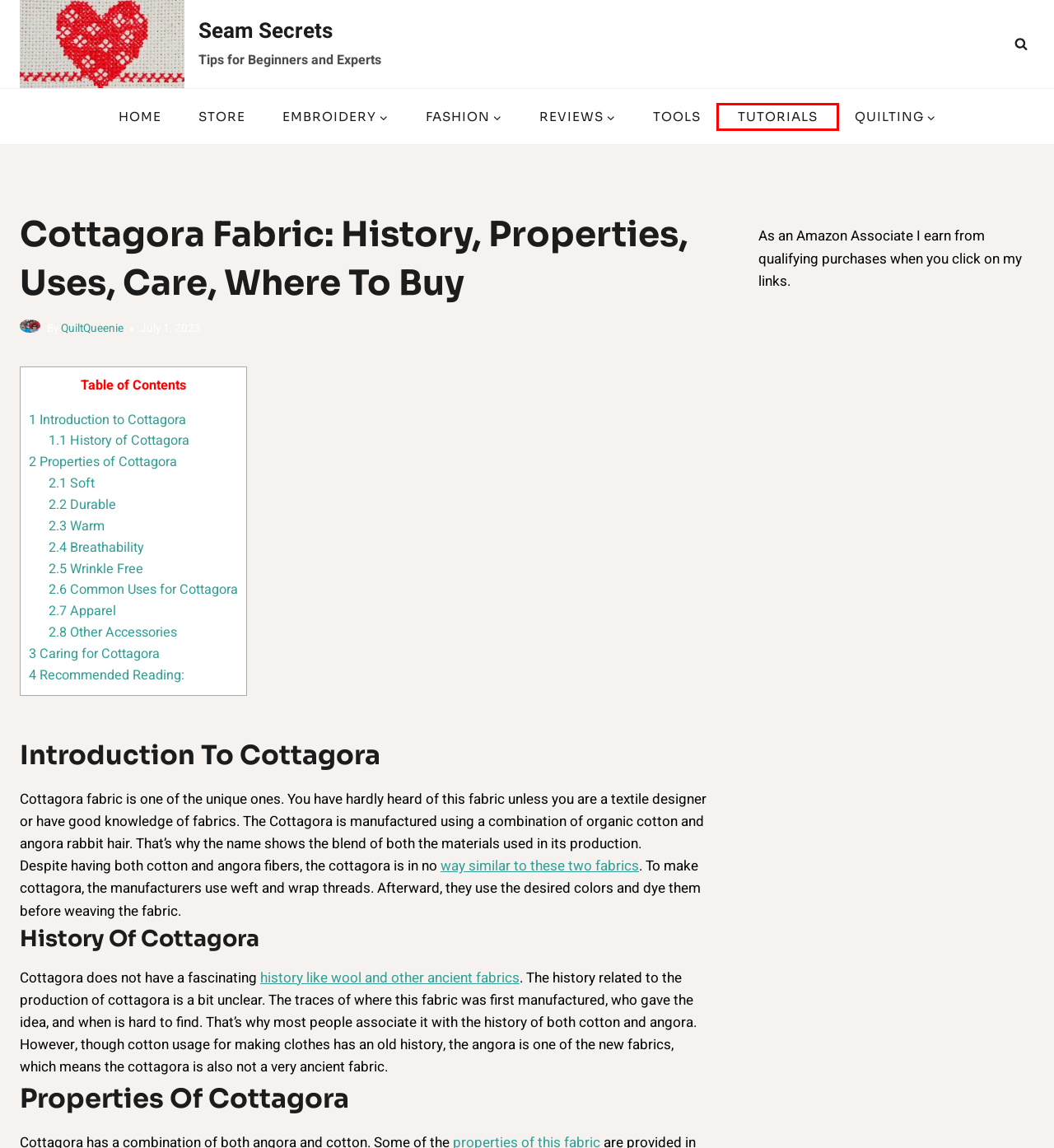Examine the screenshot of a webpage with a red bounding box around a specific UI element. Identify which webpage description best matches the new webpage that appears after clicking the element in the red bounding box. Here are the candidates:
A. embroidery Archives - Seam Secrets
B. Reviews Archives
C. Top 5 Ways To Remove Iron On Fabric Patch Glue
D. quilting Archives - Seam Secrets
E. Tools Archives
F. Tutorials Archives
G. Acrylic Fabric: History, Properties, Uses, Care, Where to Buy
H. Fashion Archives

F